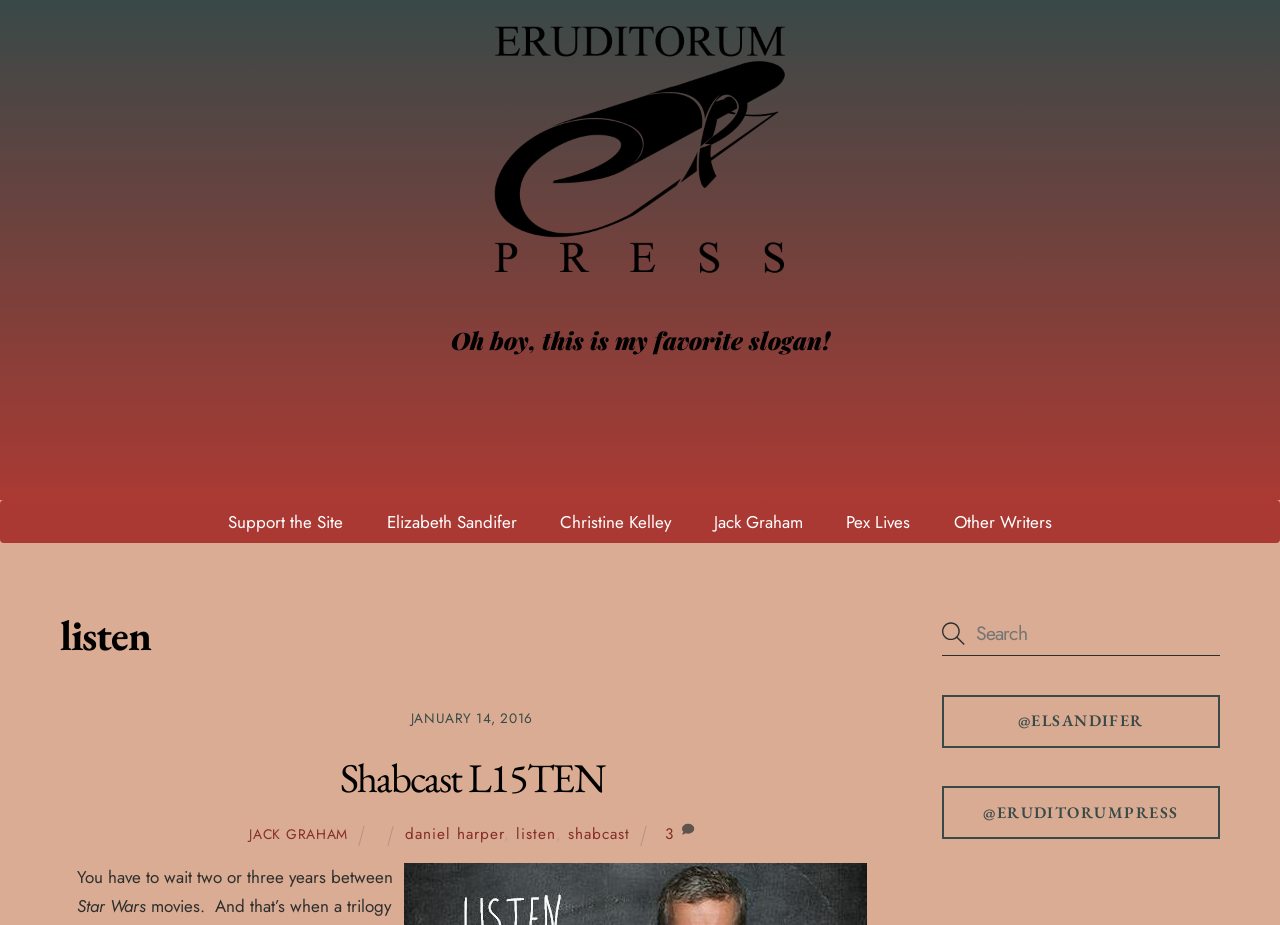What is the name of the website?
Based on the image, answer the question with as much detail as possible.

The name of the website can be determined by looking at the top of the webpage, where the link 'Eruditorum Press' is located, along with an image of the same name. This suggests that 'Eruditorum Press' is the title of the website.